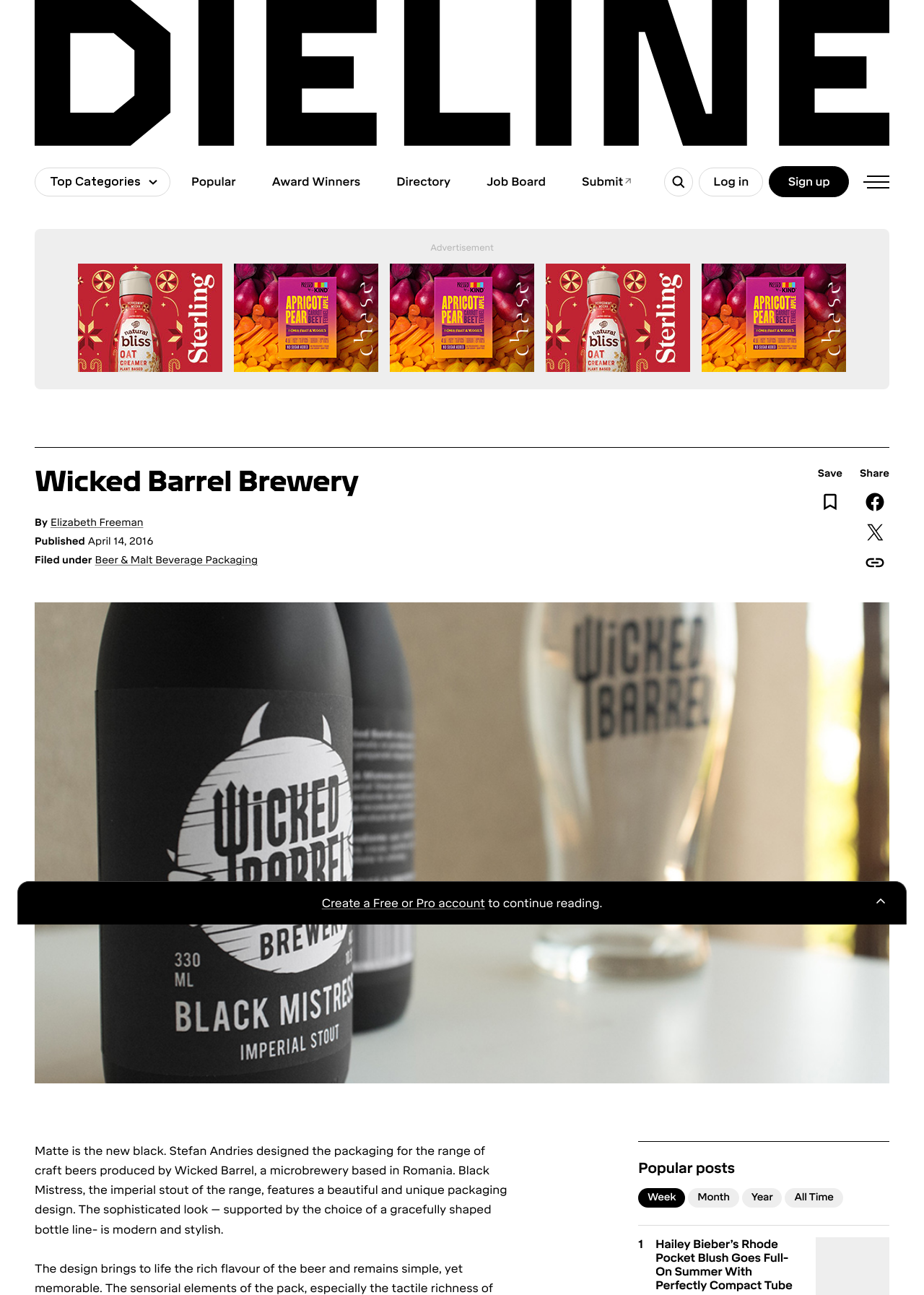Indicate the bounding box coordinates of the element that needs to be clicked to satisfy the following instruction: "Create a Free or Pro account". The coordinates should be four float numbers between 0 and 1, i.e., [left, top, right, bottom].

[0.348, 0.692, 0.525, 0.703]